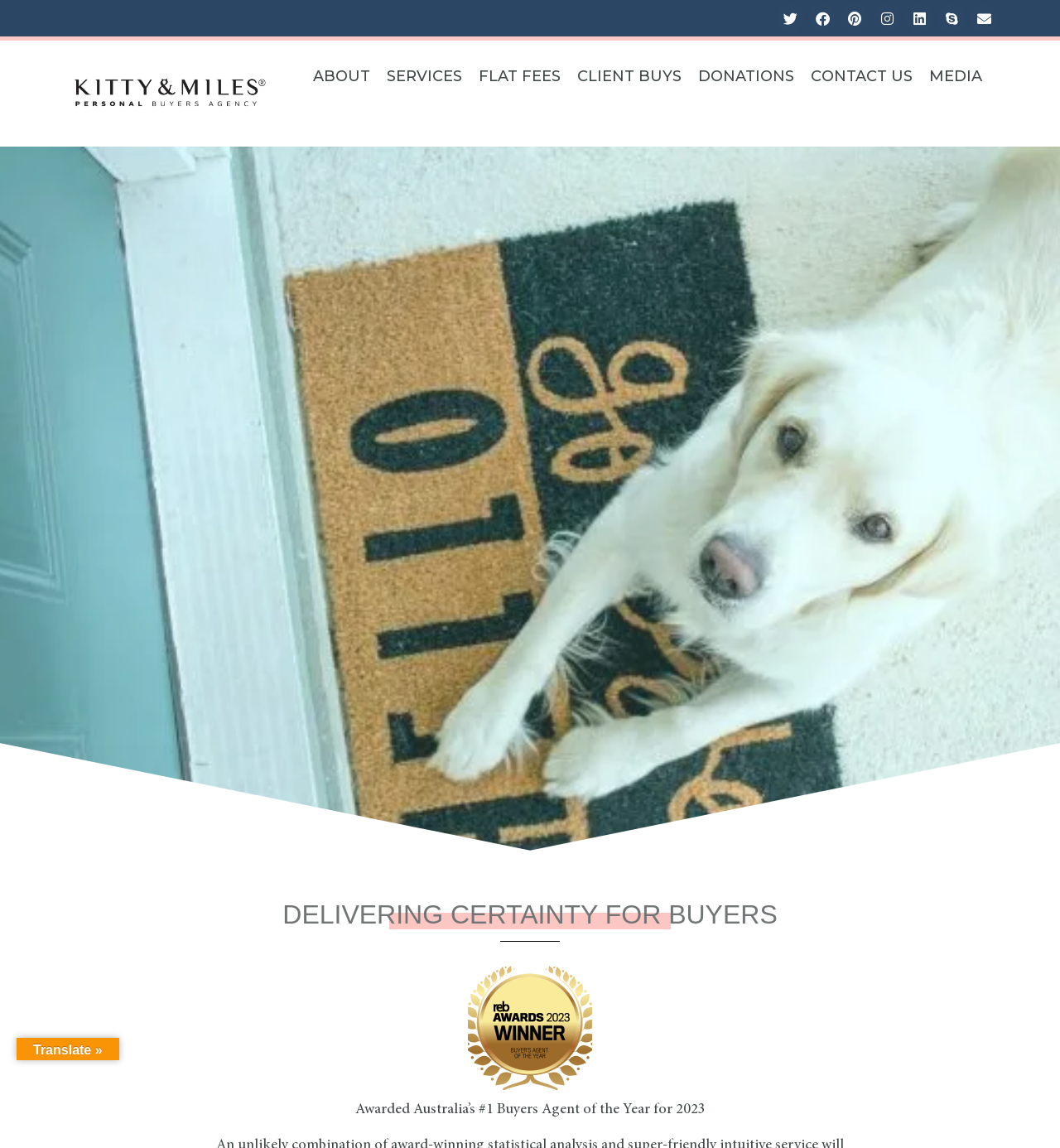Locate the bounding box coordinates of the element to click to perform the following action: 'Learn about the services'. The coordinates should be given as four float values between 0 and 1, in the form of [left, top, right, bottom].

[0.357, 0.057, 0.444, 0.076]